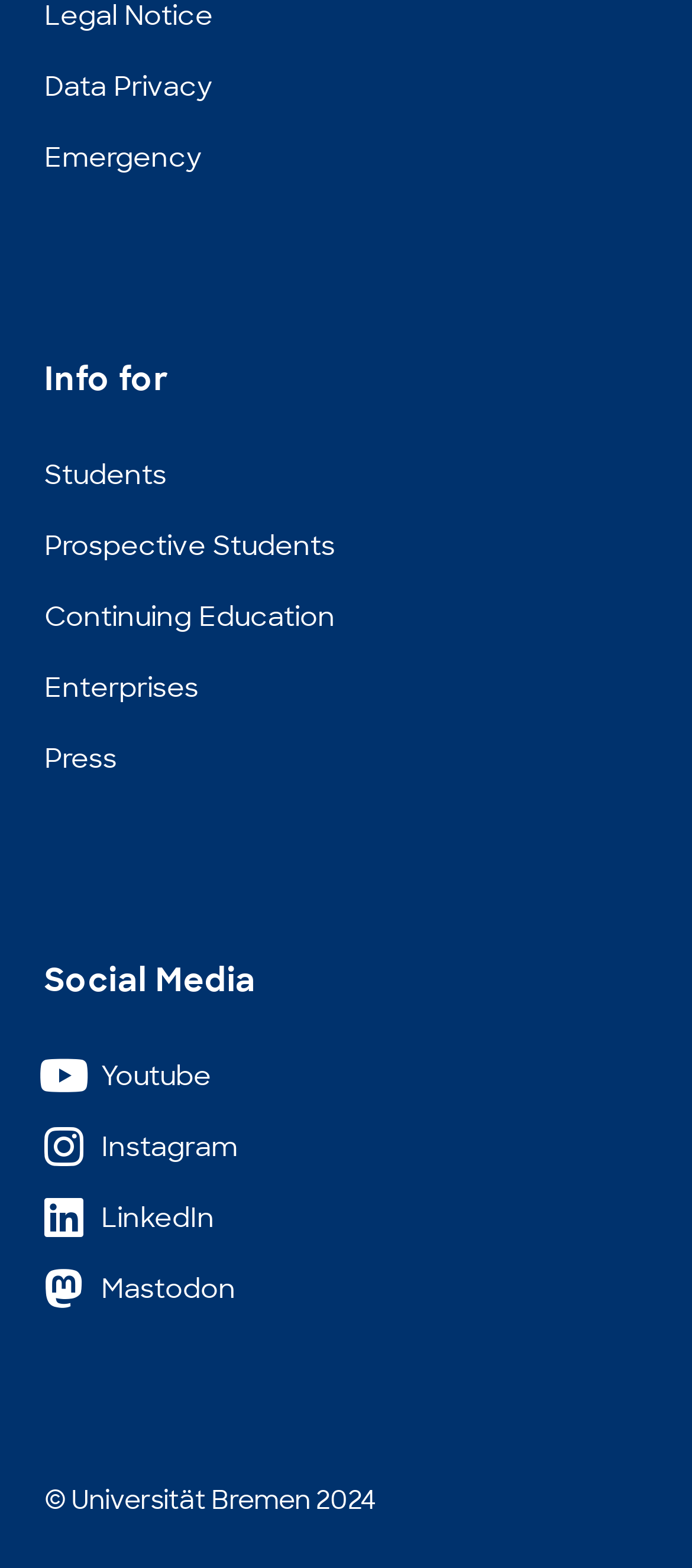How many links are available under the 'Info for' heading?
Craft a detailed and extensive response to the question.

The website has a heading labeled 'Info for' with four links underneath: 'Students', 'Prospective Students', 'Continuing Education', and 'Enterprises'.